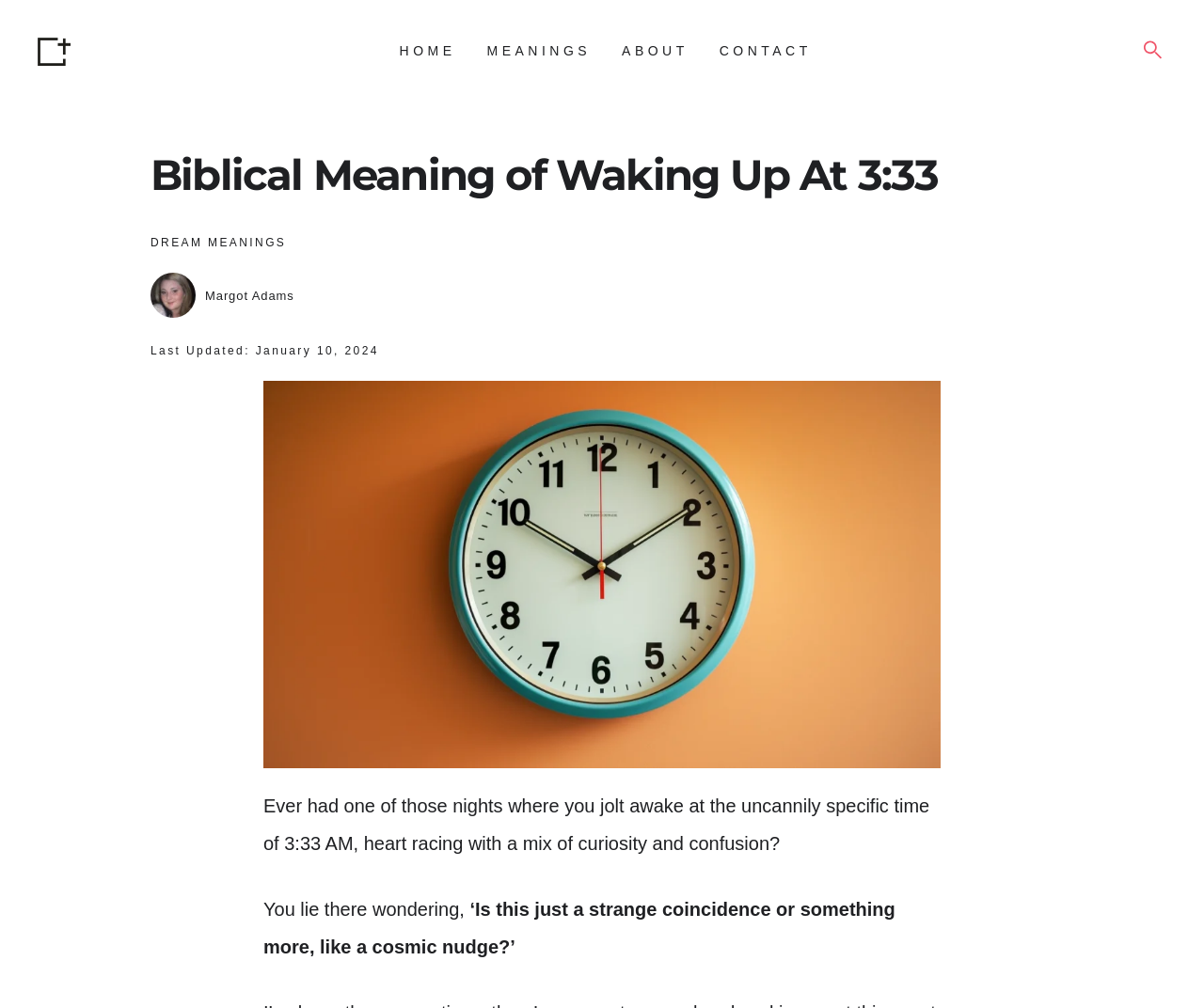Pinpoint the bounding box coordinates of the clickable area needed to execute the instruction: "search for something". The coordinates should be specified as four float numbers between 0 and 1, i.e., [left, top, right, bottom].

[0.931, 0.019, 0.984, 0.082]